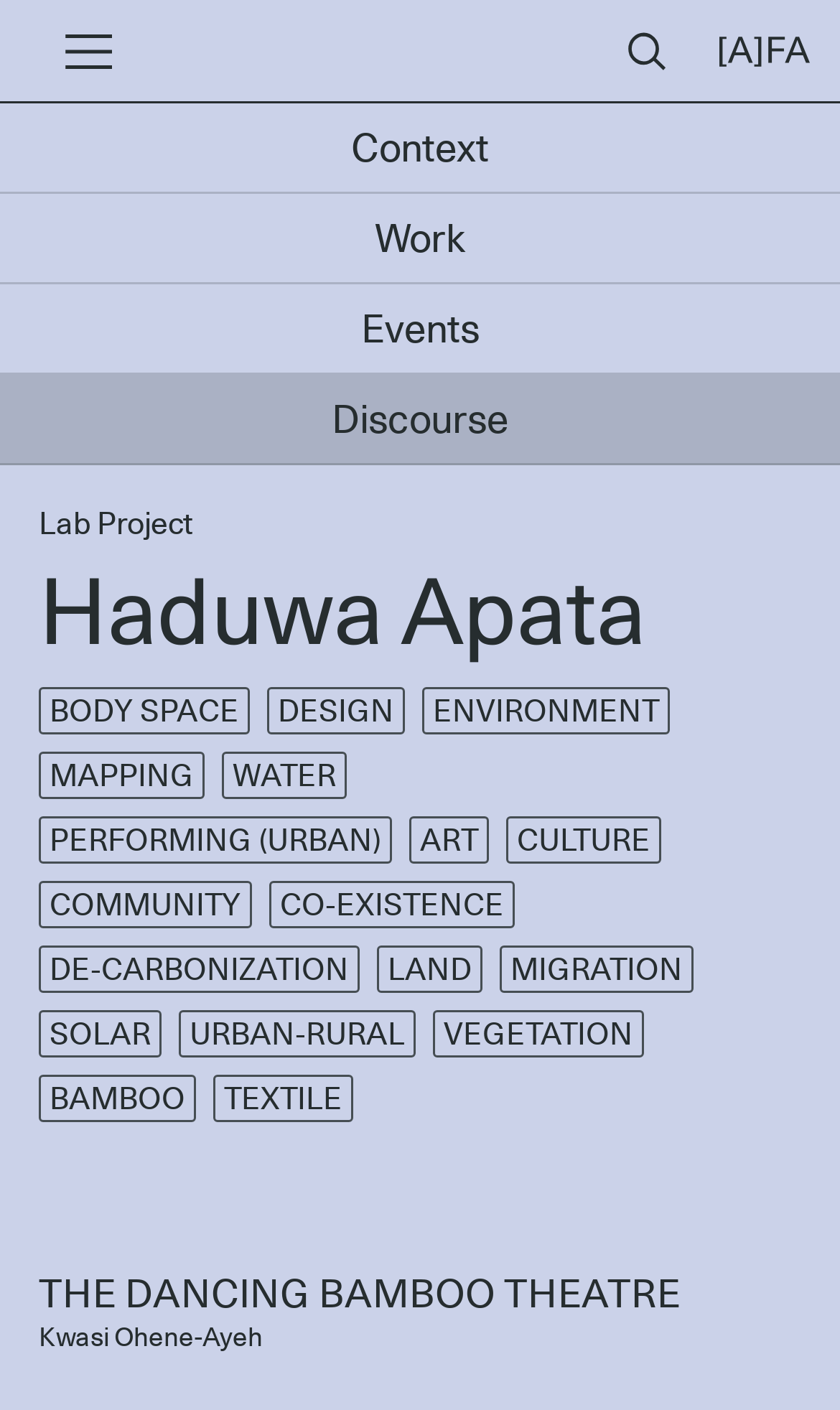Find the bounding box coordinates for the area that should be clicked to accomplish the instruction: "Copy a link to this post to clipboard".

None